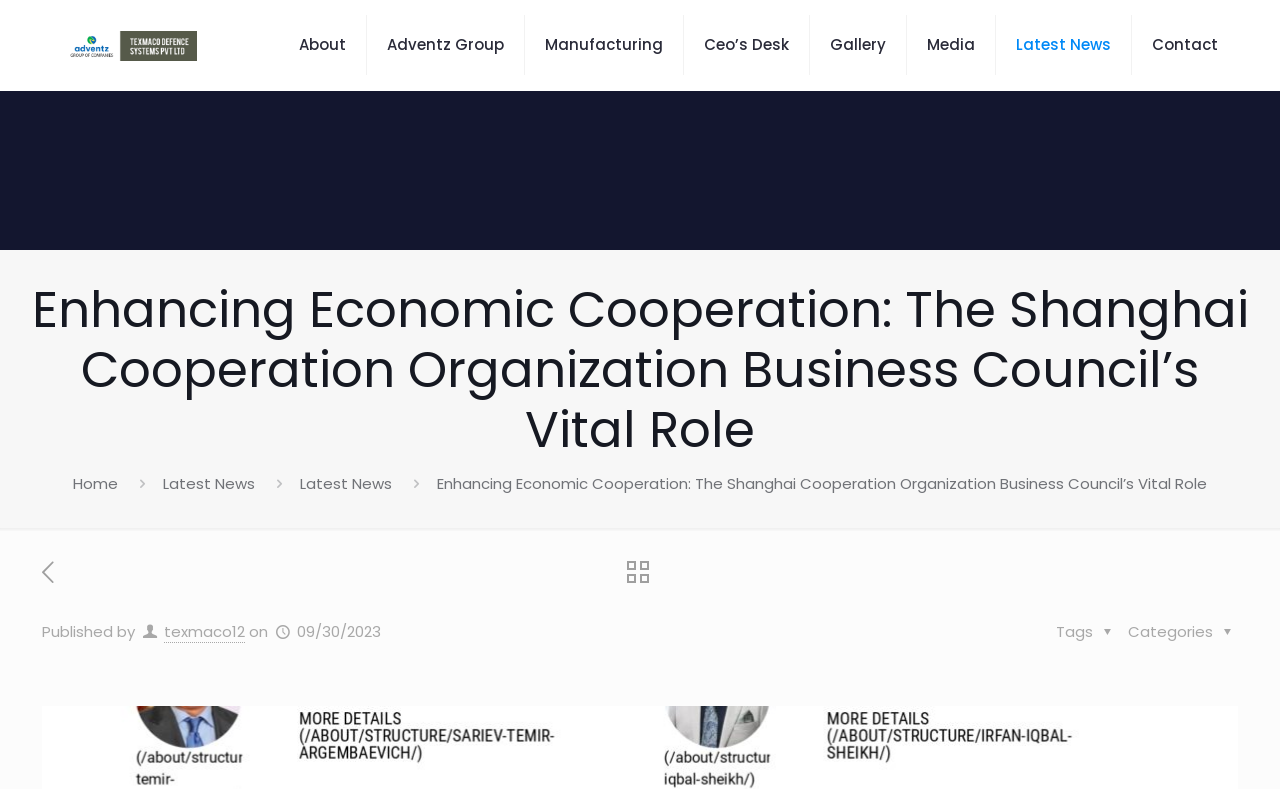Locate the bounding box coordinates of the clickable part needed for the task: "Go to the 'Home' page".

[0.057, 0.599, 0.092, 0.626]